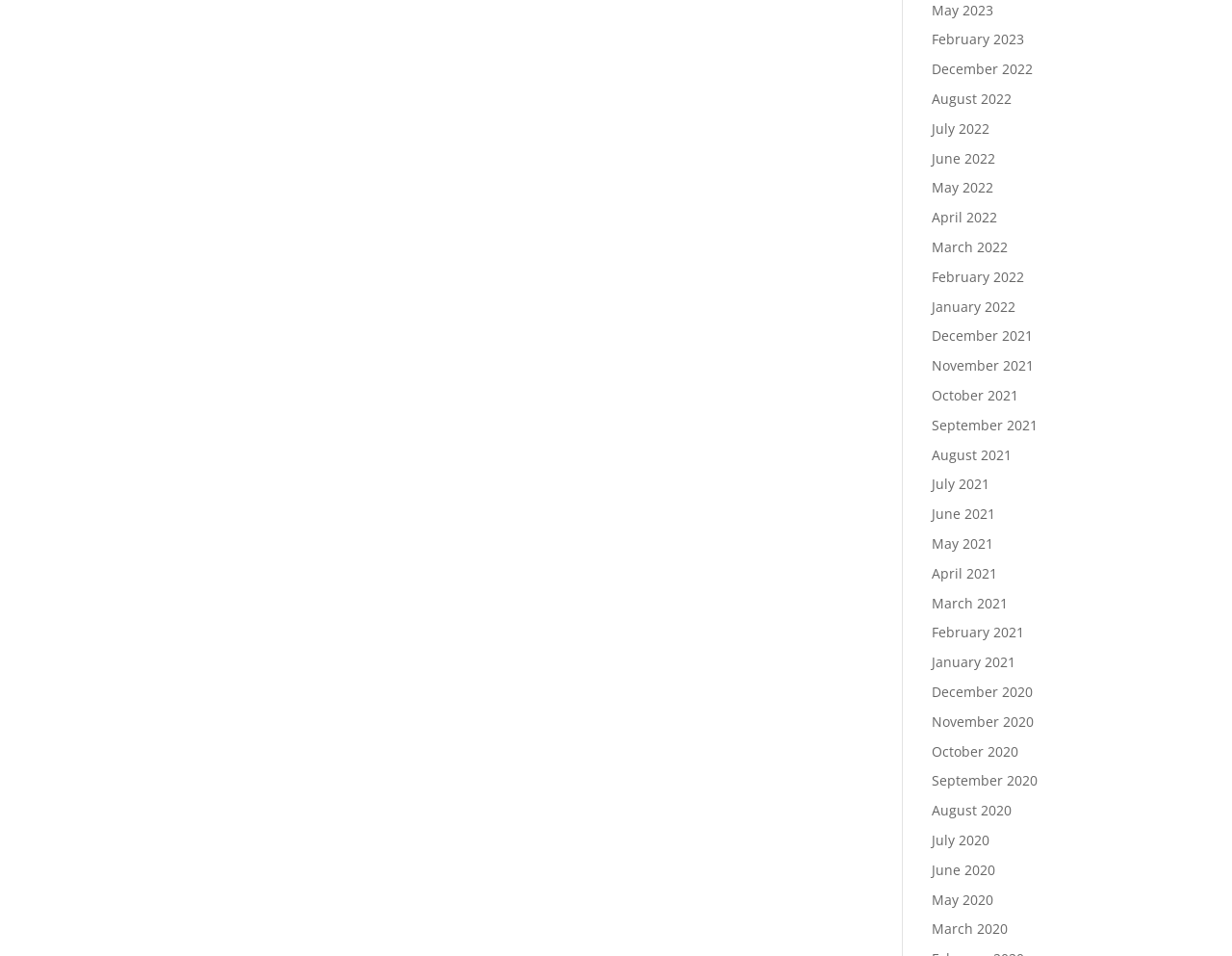Determine the bounding box coordinates of the section I need to click to execute the following instruction: "check March 2020". Provide the coordinates as four float numbers between 0 and 1, i.e., [left, top, right, bottom].

[0.756, 0.962, 0.818, 0.981]